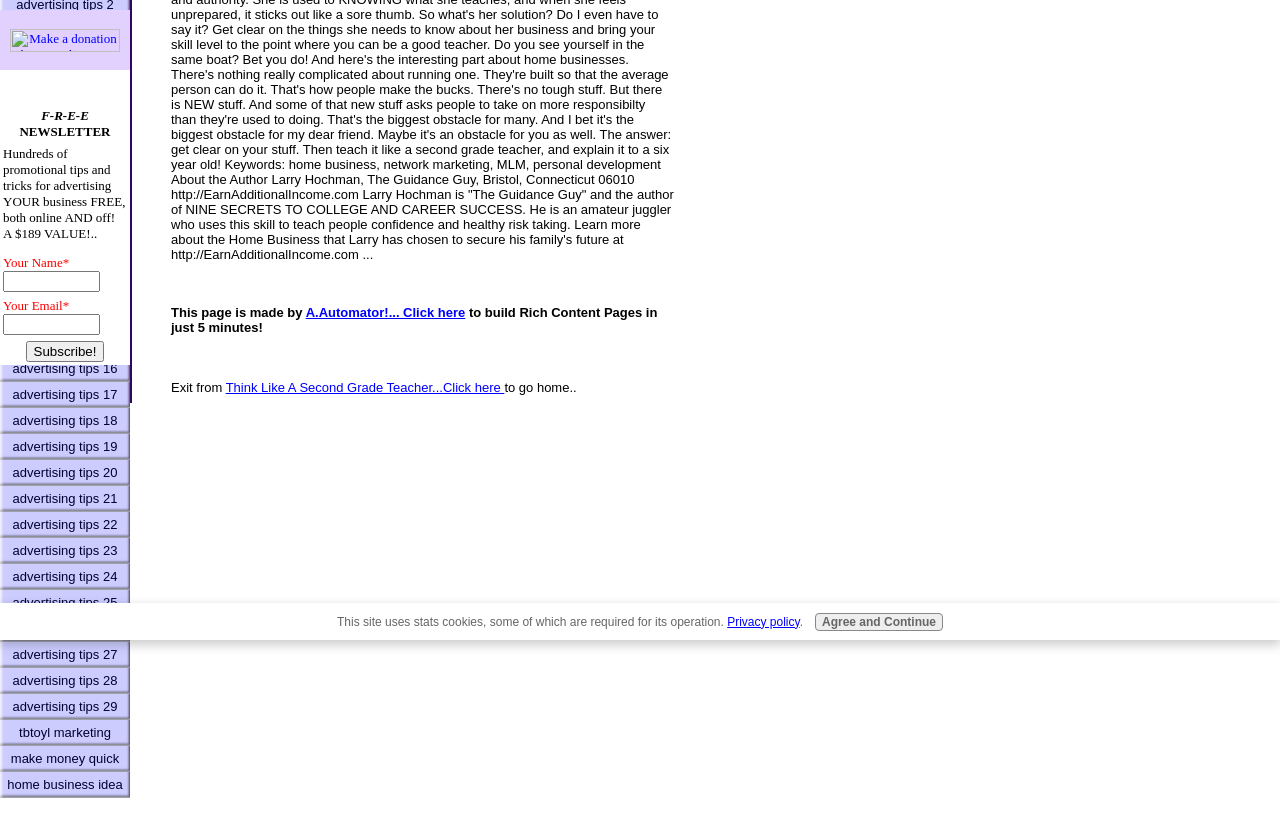Extract the bounding box coordinates for the HTML element that matches this description: "Your Email*". The coordinates should be four float numbers between 0 and 1, i.e., [left, top, right, bottom].

[0.0, 0.362, 0.102, 0.414]